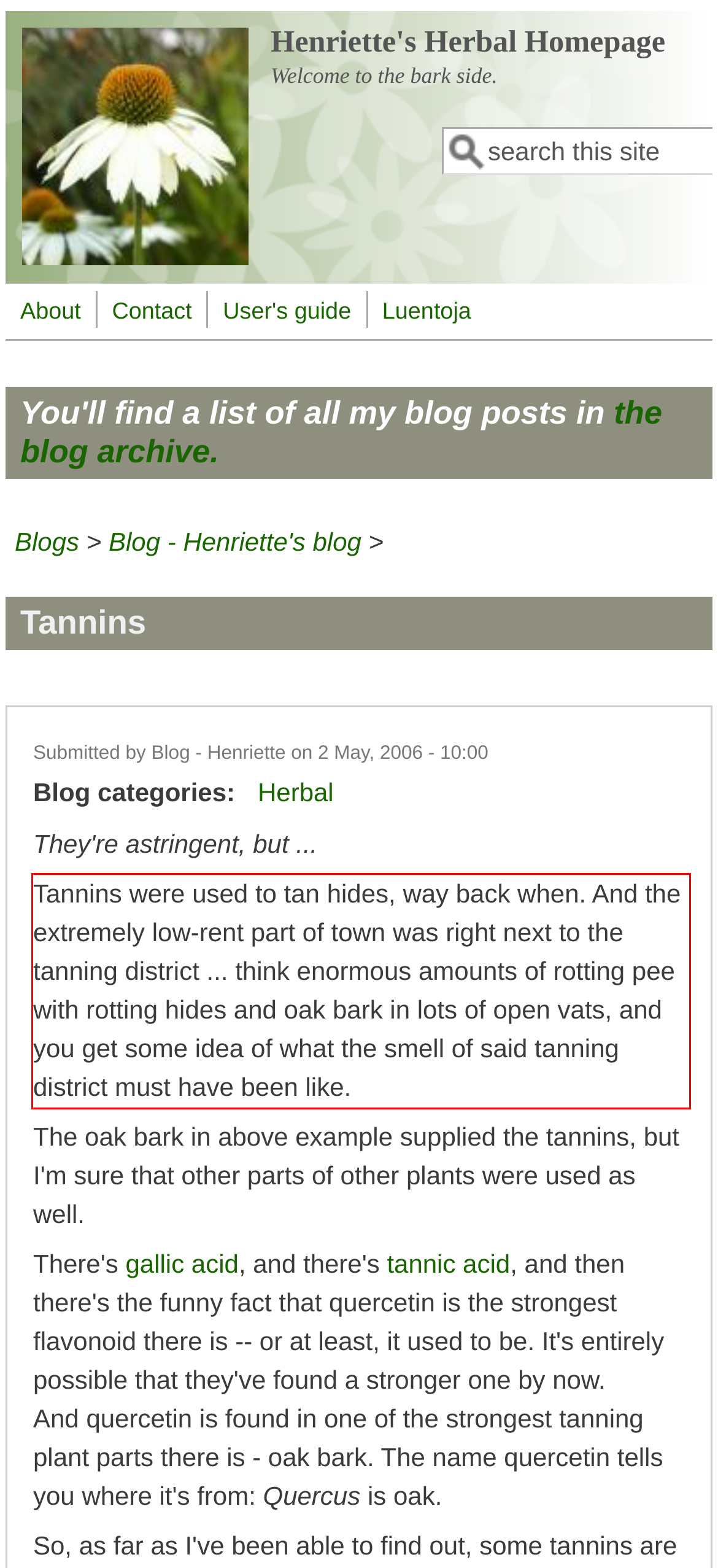Using OCR, extract the text content found within the red bounding box in the given webpage screenshot.

Tannins were used to tan hides, way back when. And the extremely low-rent part of town was right next to the tanning district ... think enormous amounts of rotting pee with rotting hides and oak bark in lots of open vats, and you get some idea of what the smell of said tanning district must have been like.